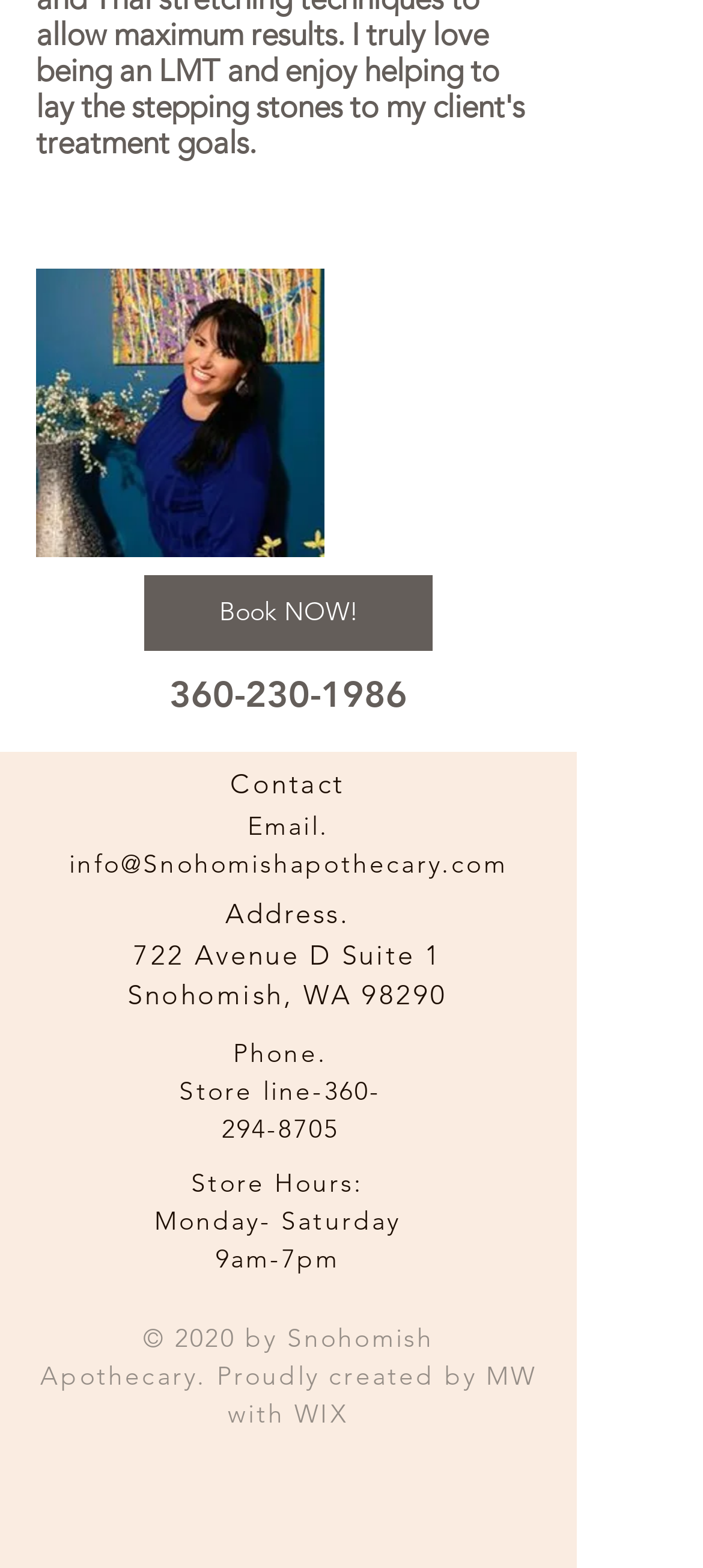Give a short answer to this question using one word or a phrase:
What is the address of the store?

722 Avenue D Suite 1, Snohomish, WA 98290